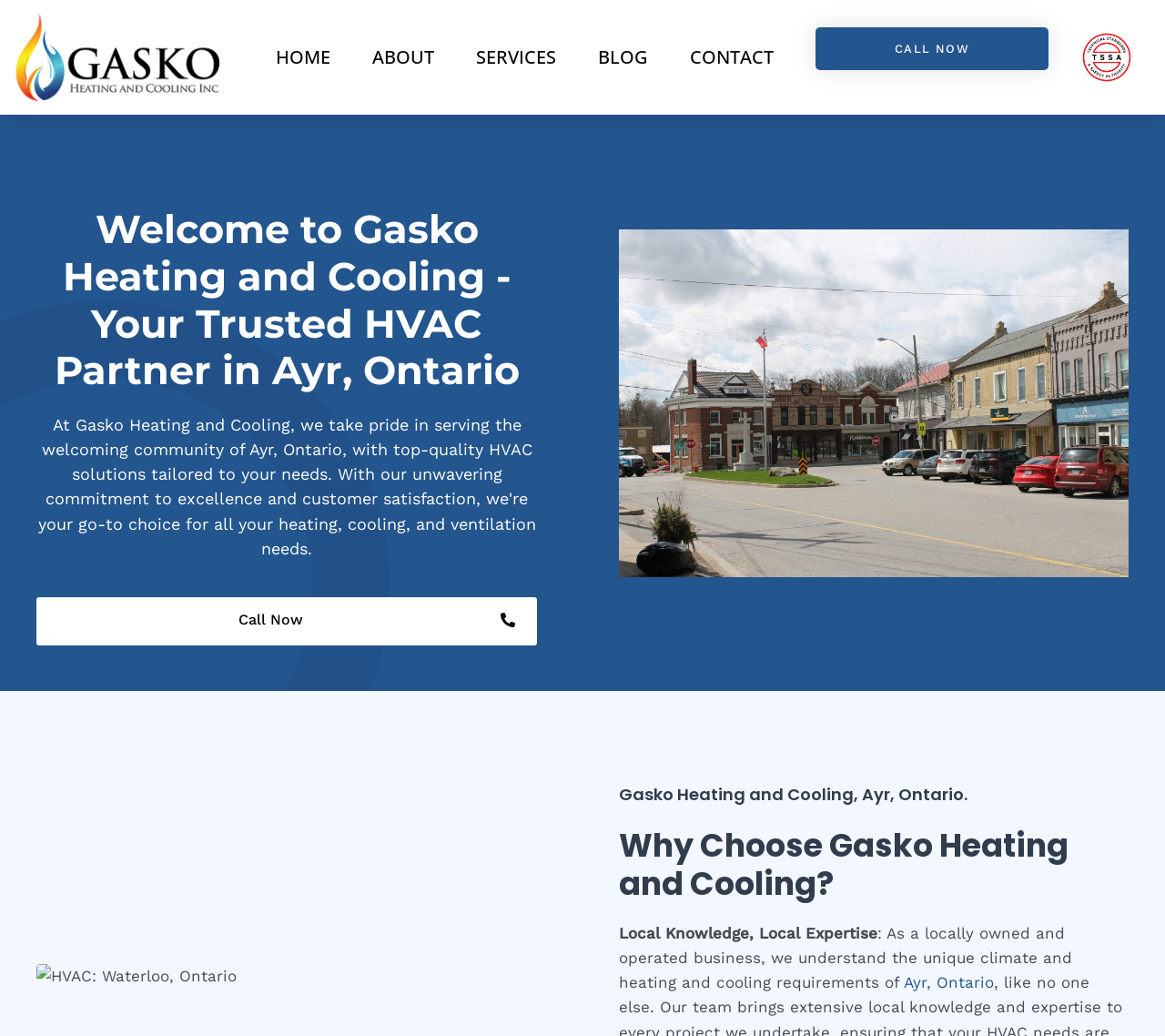What is the service provided by the company?
Answer the question with a thorough and detailed explanation.

I inferred the service provided by the company by looking at the image description 'HVAC: Waterloo, Ontario' and the company name 'Gasko Heating and Cooling', which suggests that the company provides heating, ventilation, and air conditioning services.